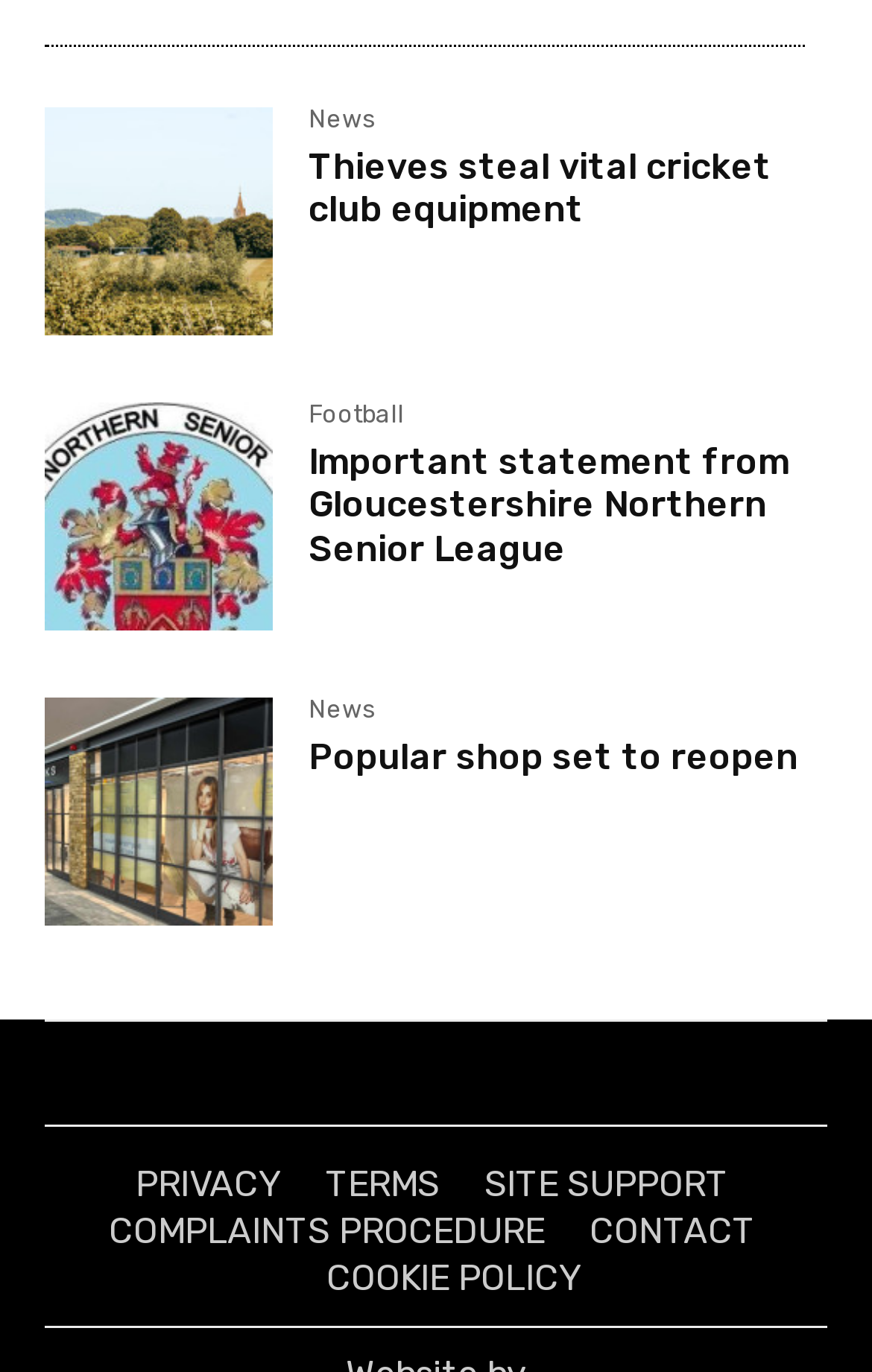Show the bounding box coordinates for the element that needs to be clicked to execute the following instruction: "Check the popular shop reopening news". Provide the coordinates in the form of four float numbers between 0 and 1, i.e., [left, top, right, bottom].

[0.354, 0.536, 0.923, 0.568]